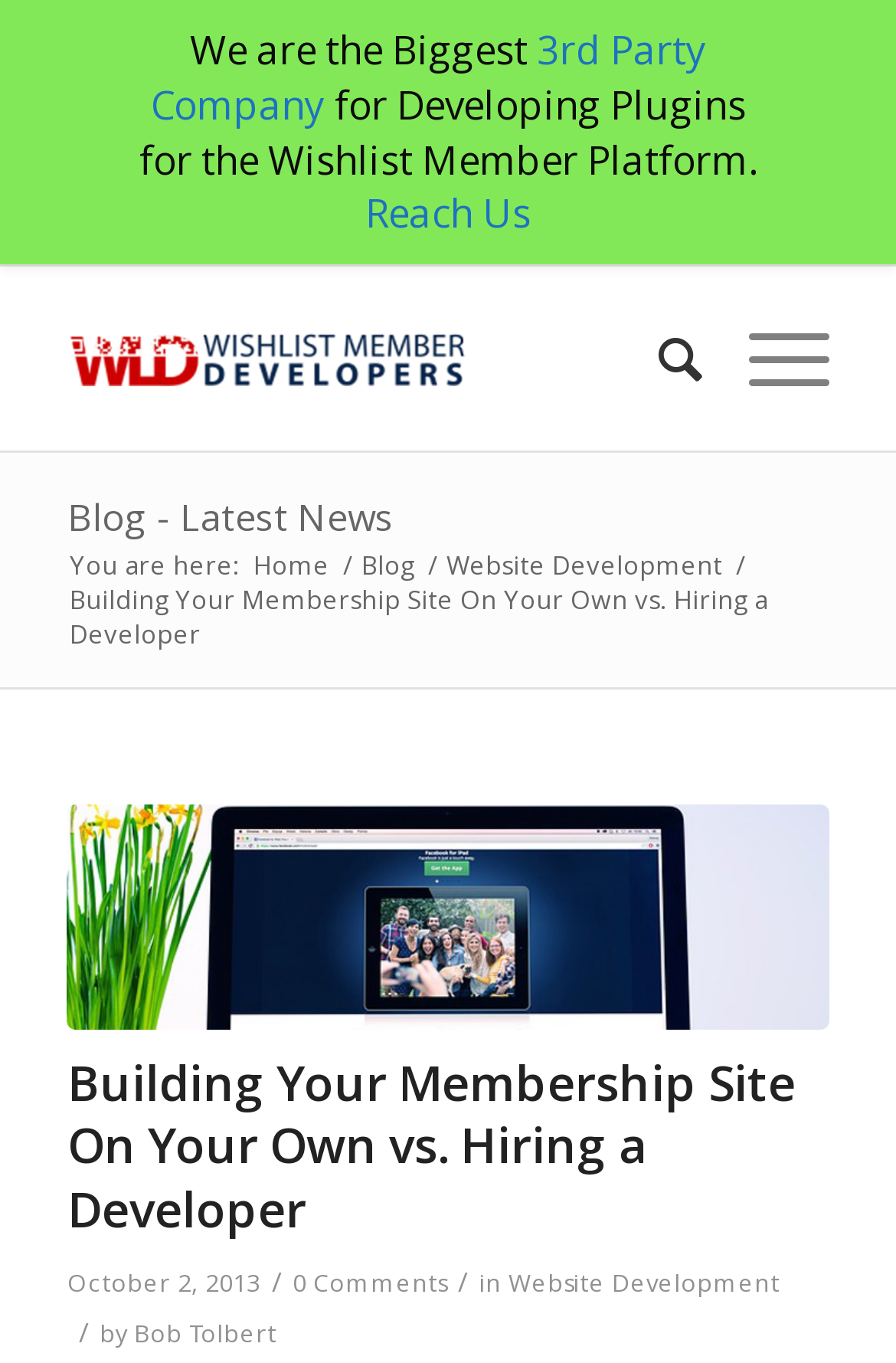Using the information shown in the image, answer the question with as much detail as possible: What is the company mentioned in the top section of the webpage?

I determined the company by looking at the top section of the webpage, where it says 'We are the Biggest 3rd Party Company for Developing Plugins for the Wishlist Member Platform.' This indicates that the company mentioned is a 3rd Party Company.